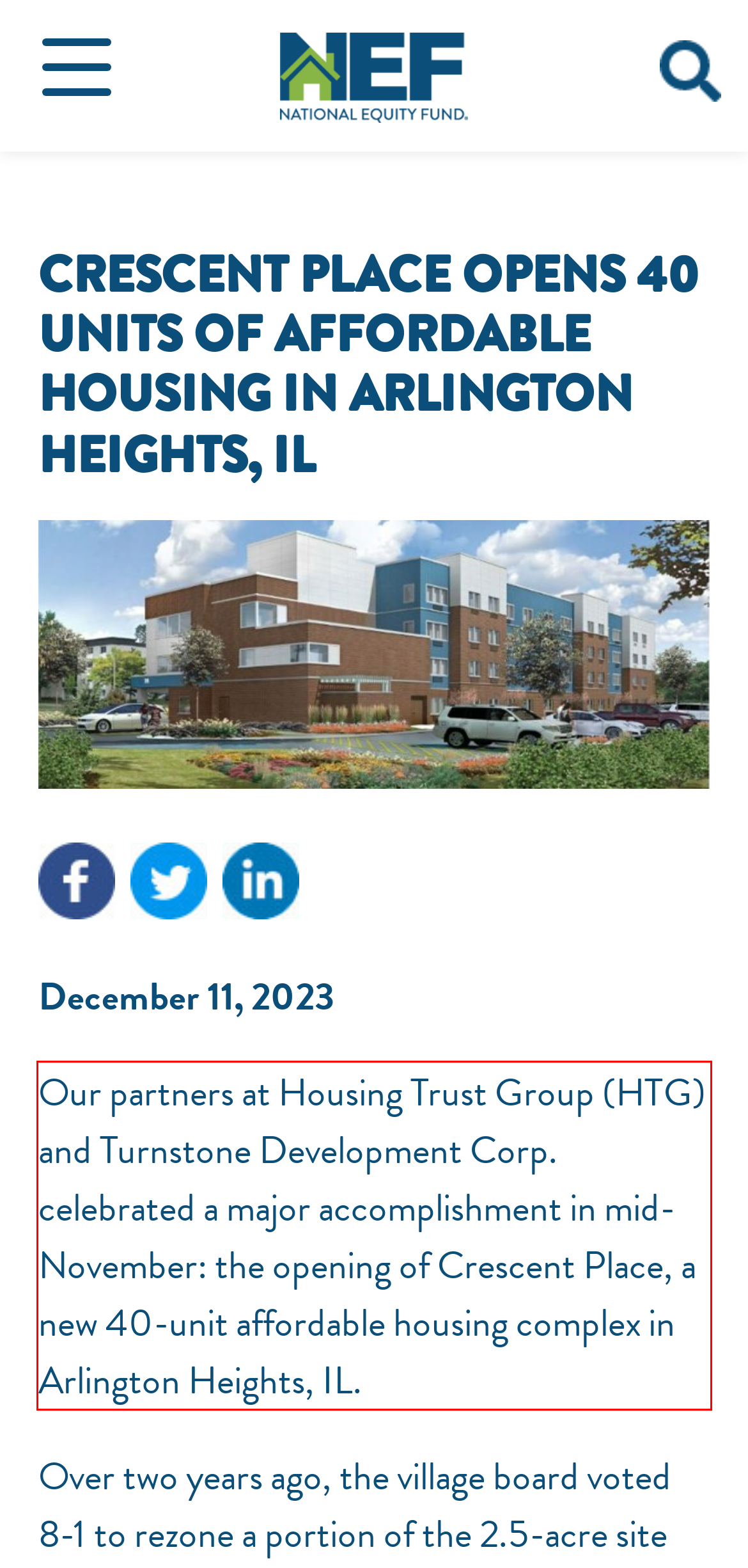Using the provided webpage screenshot, recognize the text content in the area marked by the red bounding box.

Our partners at Housing Trust Group (HTG) and Turnstone Development Corp. celebrated a major accomplishment in mid-November: the opening of Crescent Place, a new 40-unit affordable housing complex in Arlington Heights, IL.